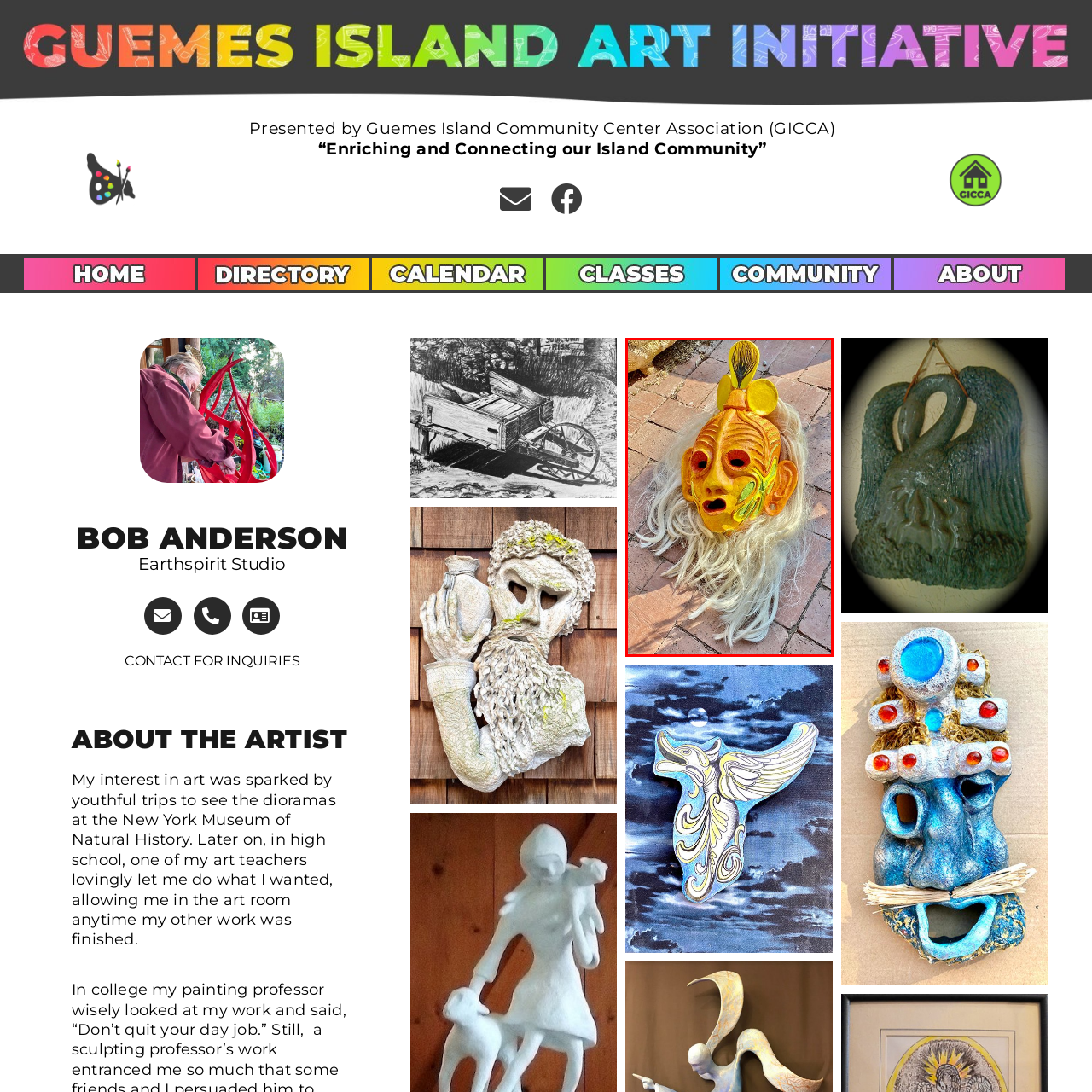What is the name of the artist who created the mask?
Analyze the image within the red bounding box and respond to the question with a detailed answer derived from the visual content.

The caption explicitly states that the mask was 'created by artist Bob Anderson', providing the name of the artist responsible for the artwork.